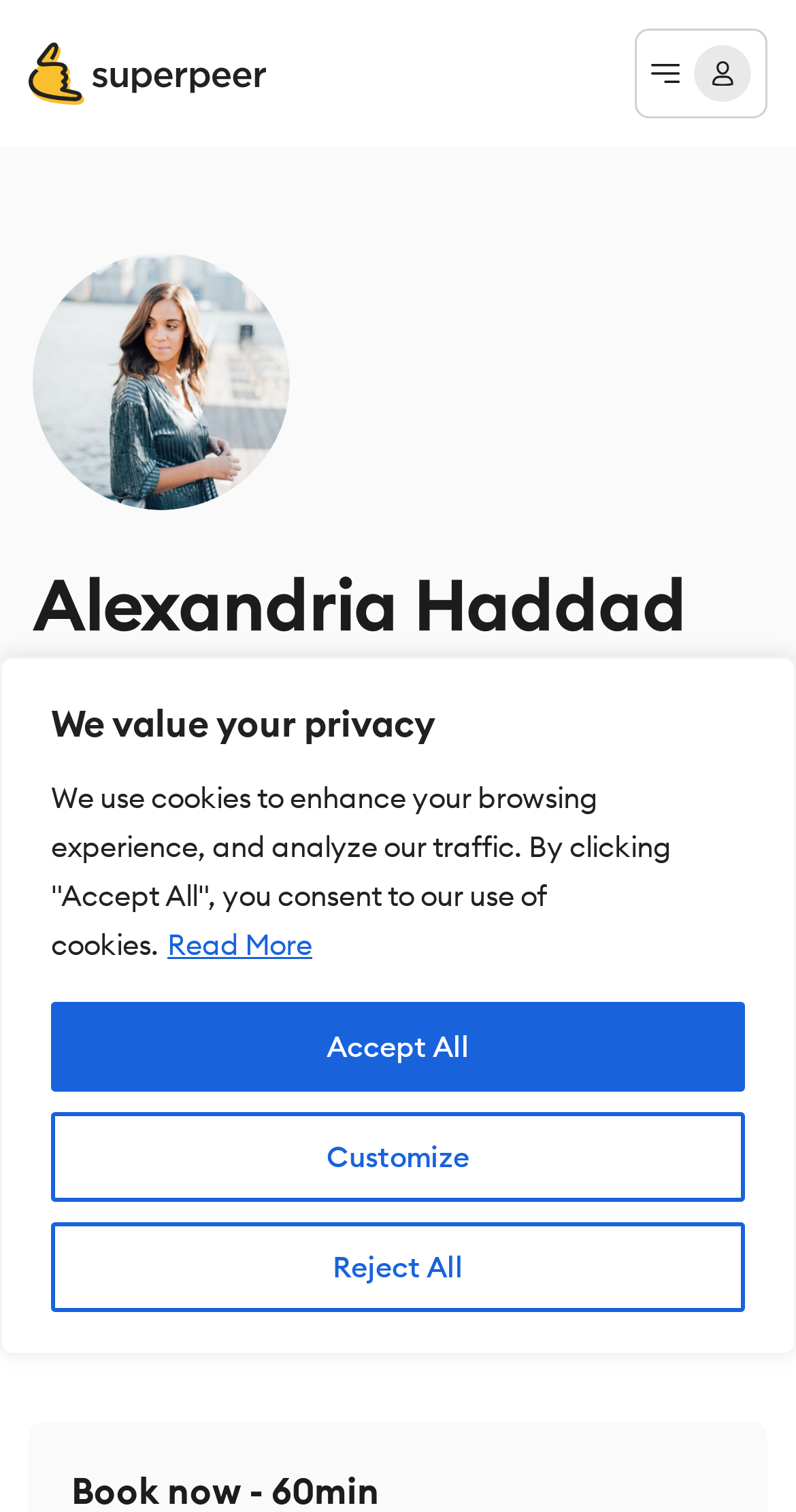Determine the bounding box coordinates of the UI element described by: "Subscribe for free".

[0.041, 0.673, 0.959, 0.73]